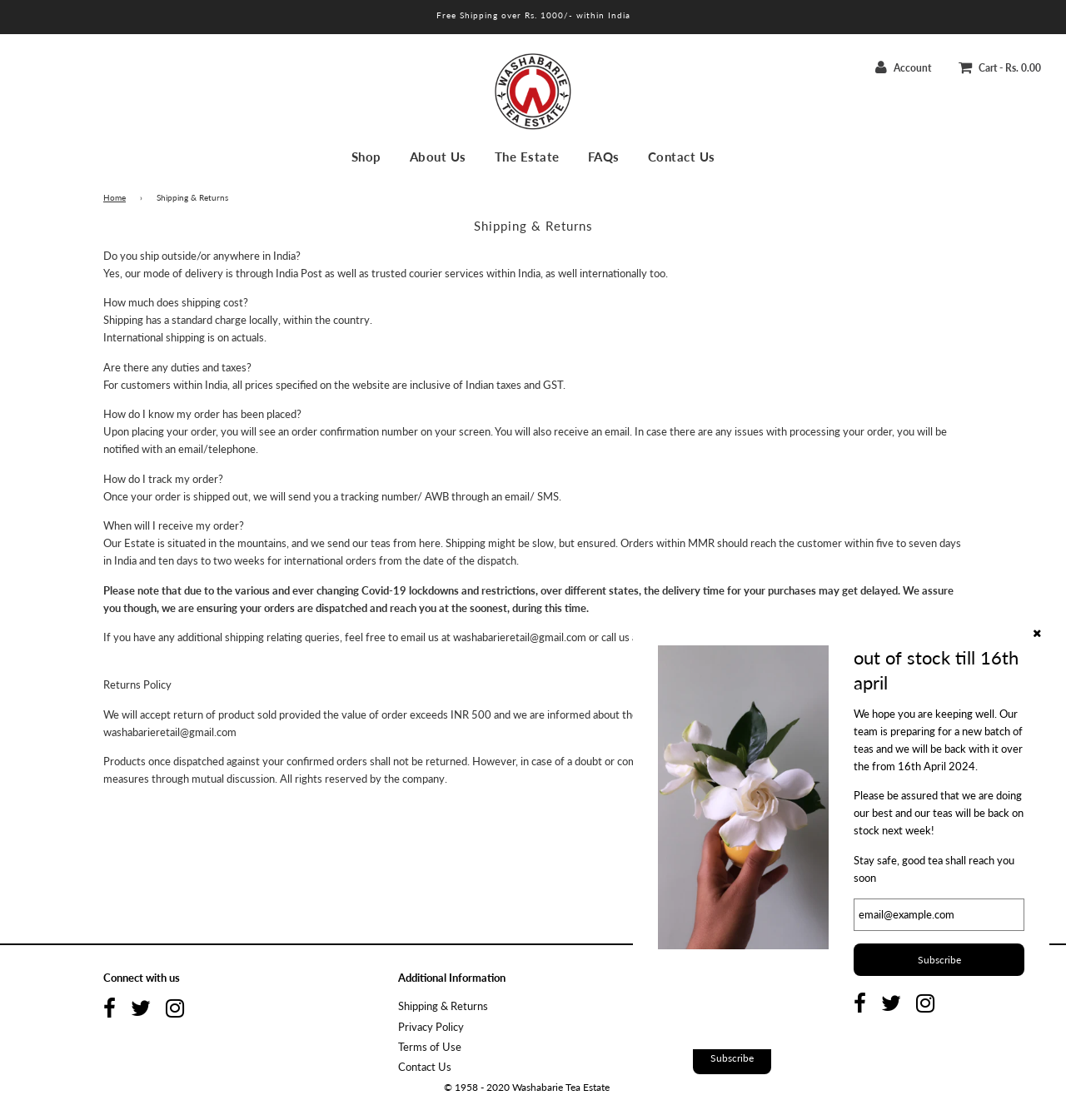What is the estimated delivery time for orders within MMR?
Refer to the image and give a detailed answer to the query.

The webpage mentions that orders within MMR (Metropolitan Mumbai Region) take around 5-7 days to arrive from the date of dispatch. This information is provided in the 'Shipping & Returns' section, which explains the shipping policy and estimated delivery times.